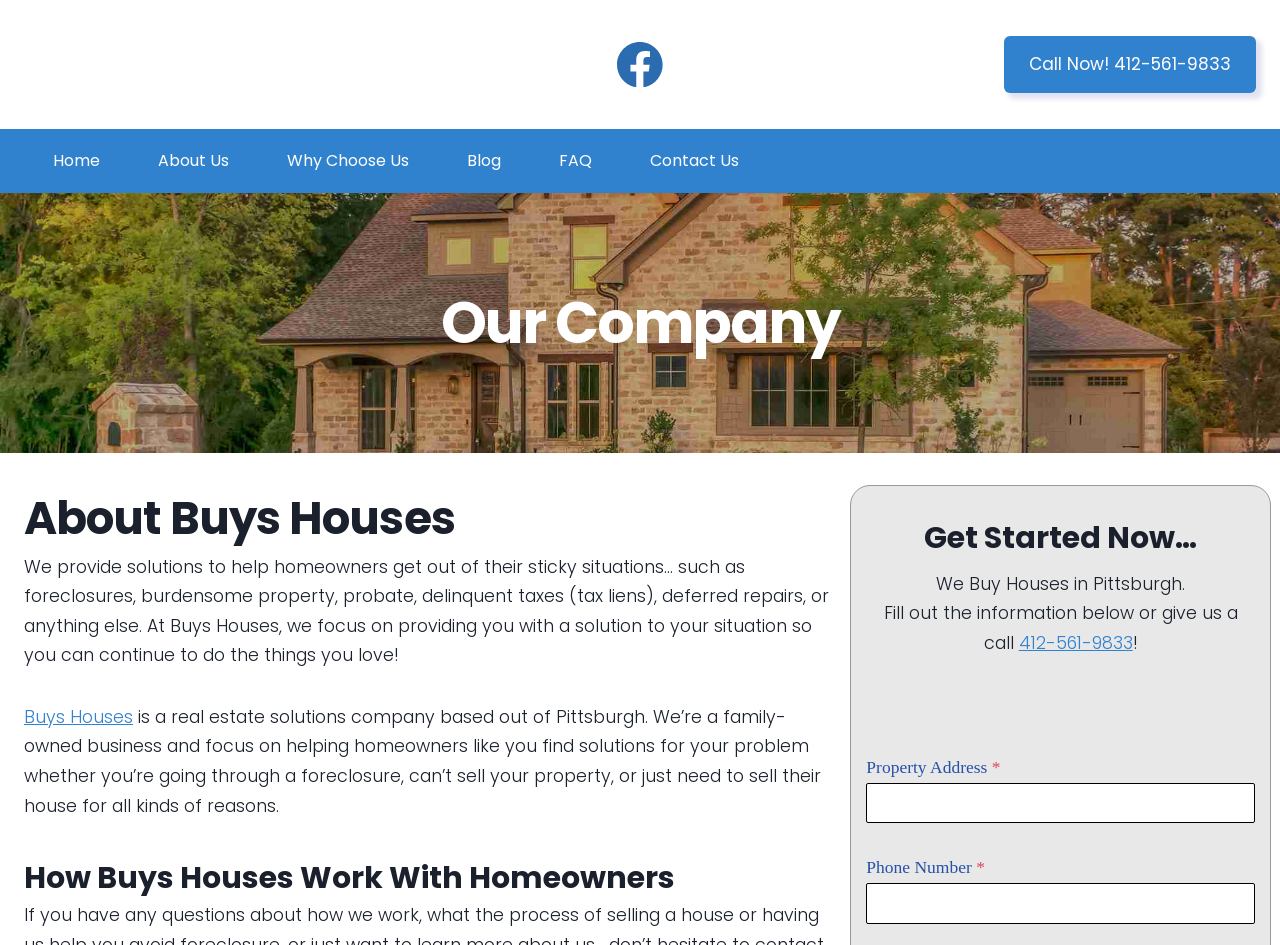What is the purpose of the company?
Use the information from the image to give a detailed answer to the question.

The purpose of the company is mentioned in the text 'We provide solutions to help homeowners get out of their sticky situations… such as foreclosures, burdensome property, probate, delinquent taxes (tax liens), deferred repairs, or anything else.' which indicates that the company helps homeowners to solve their problems.